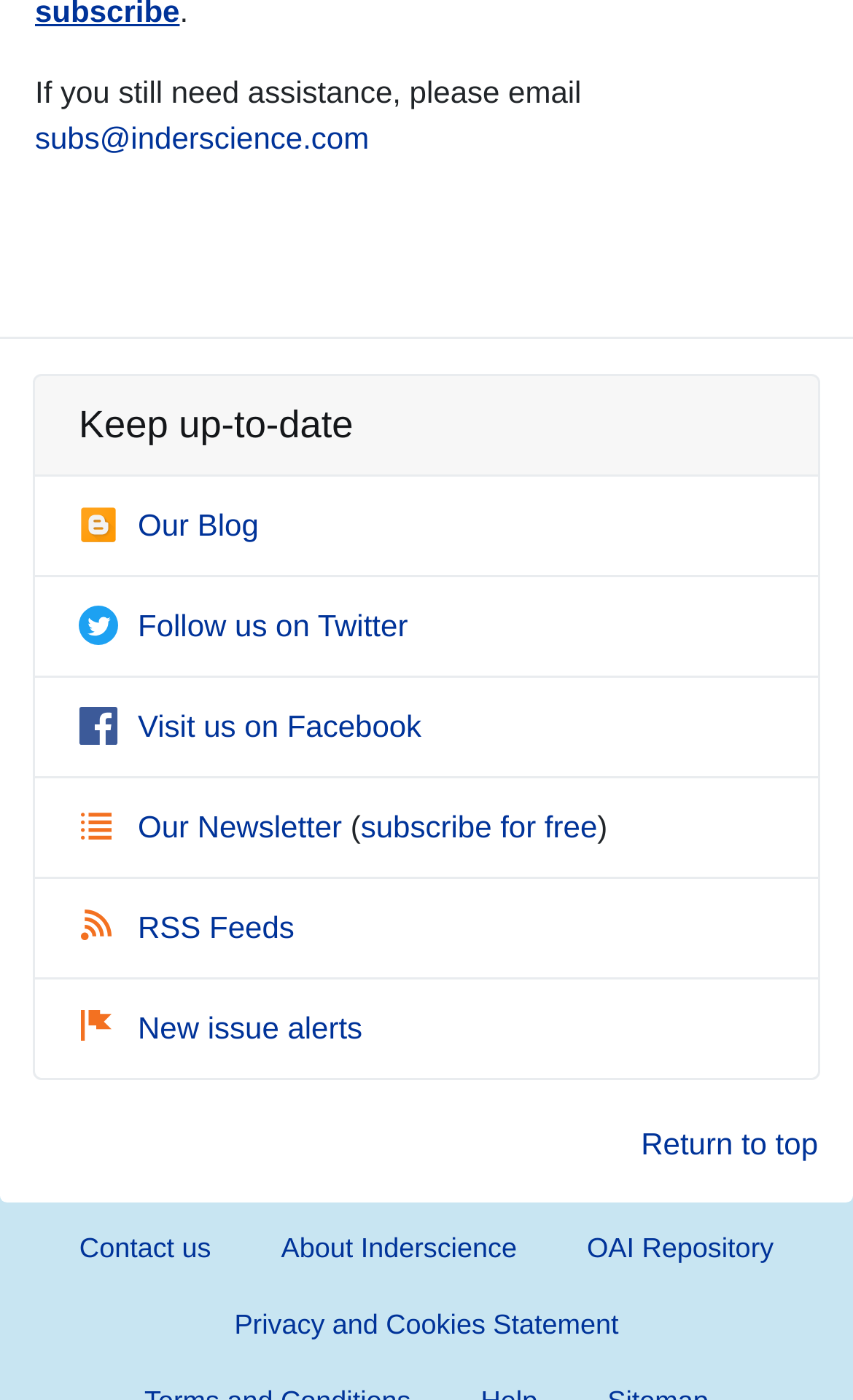Identify the bounding box coordinates of the part that should be clicked to carry out this instruction: "Email for assistance".

[0.041, 0.086, 0.433, 0.111]